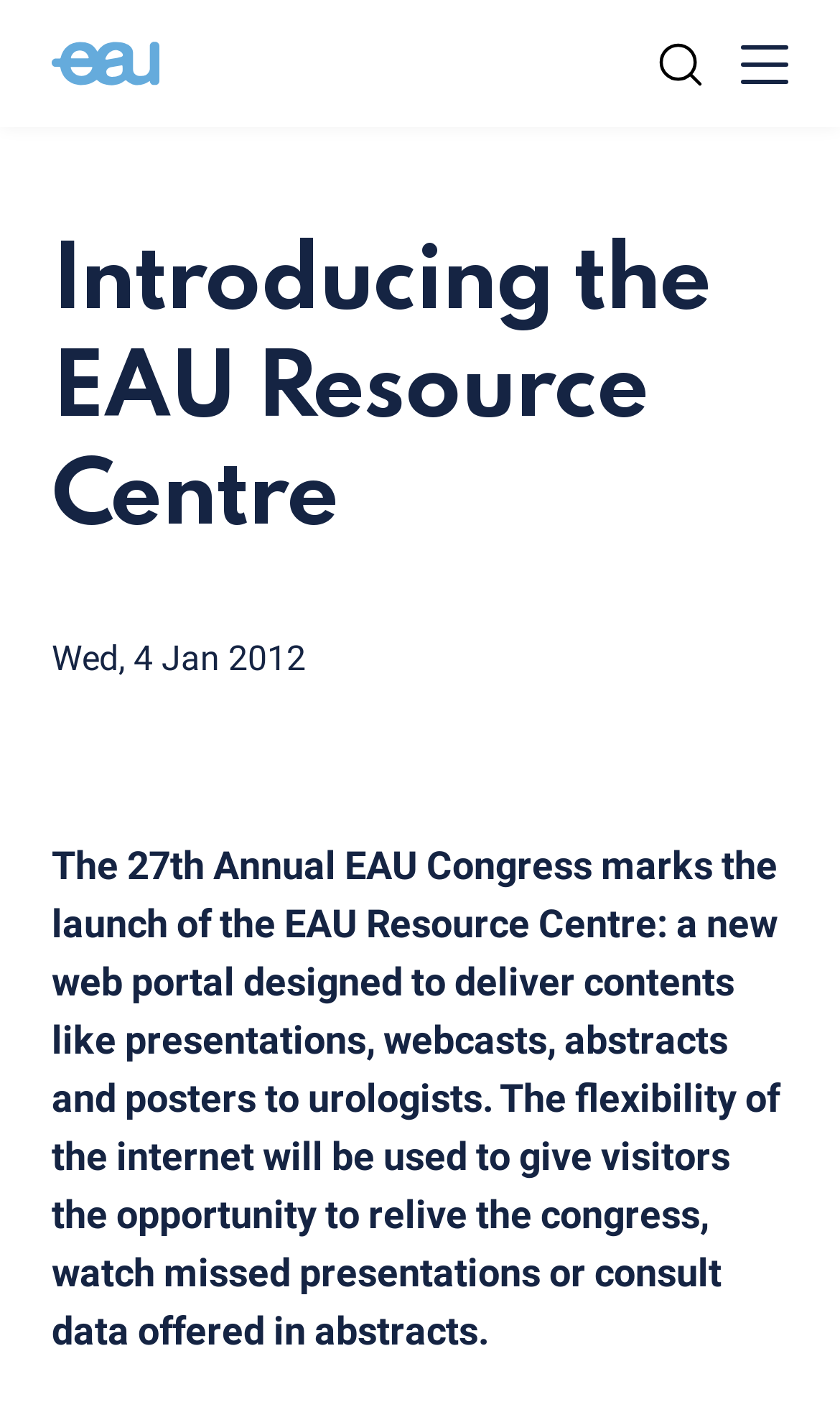Identify and provide the main heading of the webpage.

Introducing the EAU Resource Centre